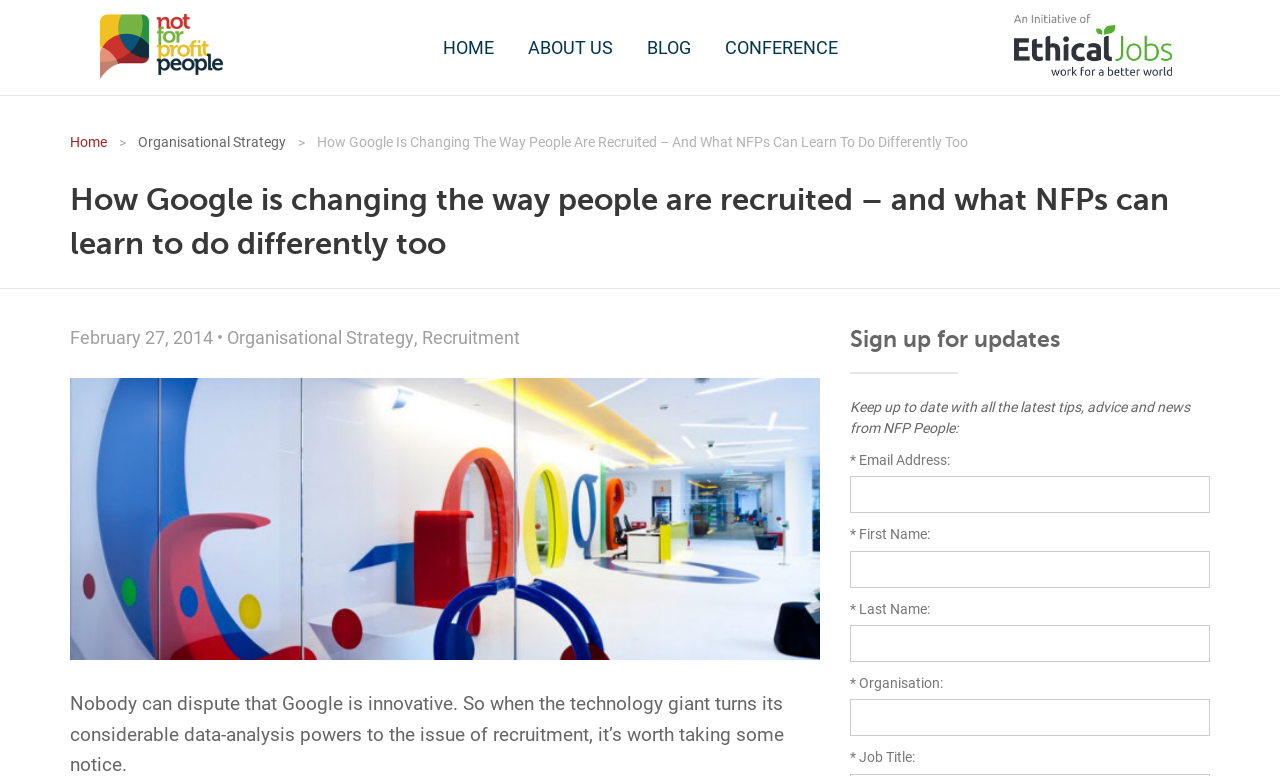Find the bounding box coordinates of the clickable area that will achieve the following instruction: "Click Sign up for updates".

[0.664, 0.418, 0.945, 0.459]